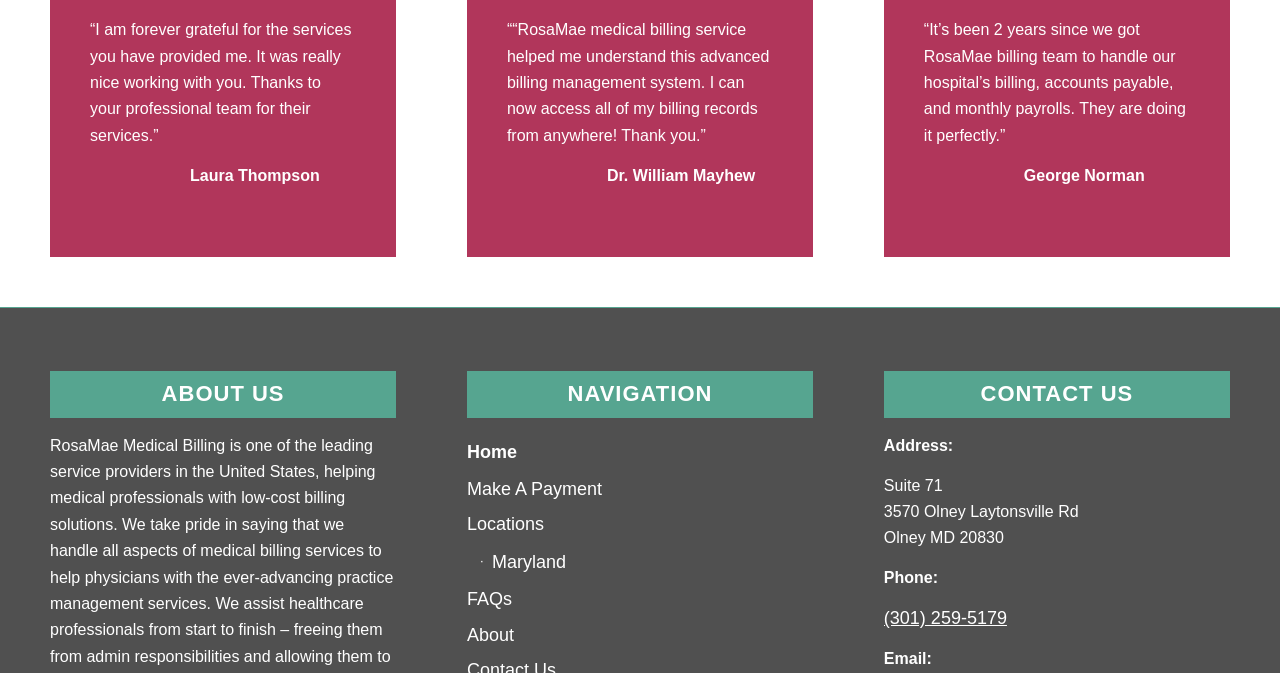Extract the bounding box for the UI element that matches this description: "Make A Payment".

[0.365, 0.701, 0.635, 0.754]